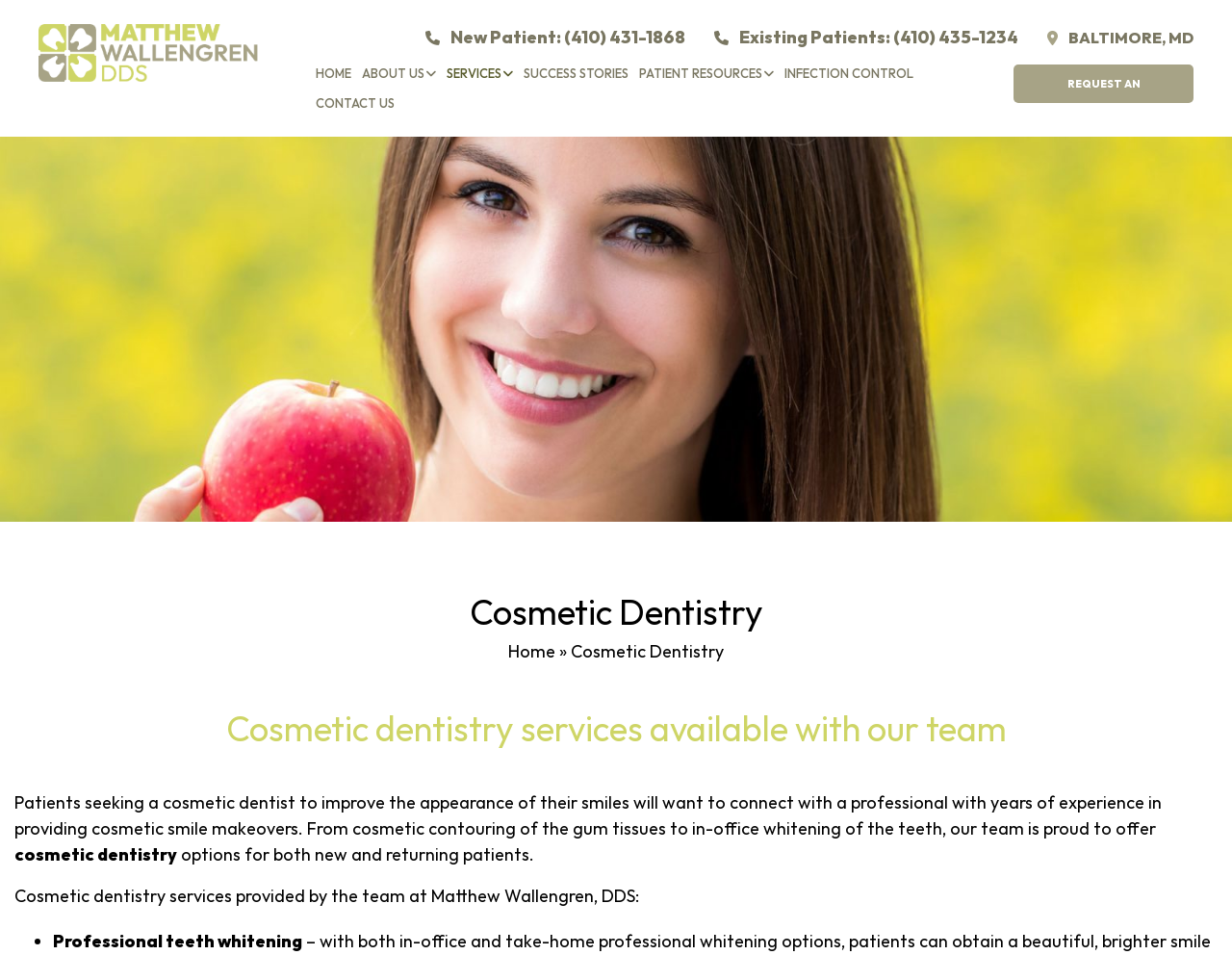Please pinpoint the bounding box coordinates for the region I should click to adhere to this instruction: "Click the 'HOME' link".

[0.256, 0.068, 0.285, 0.087]